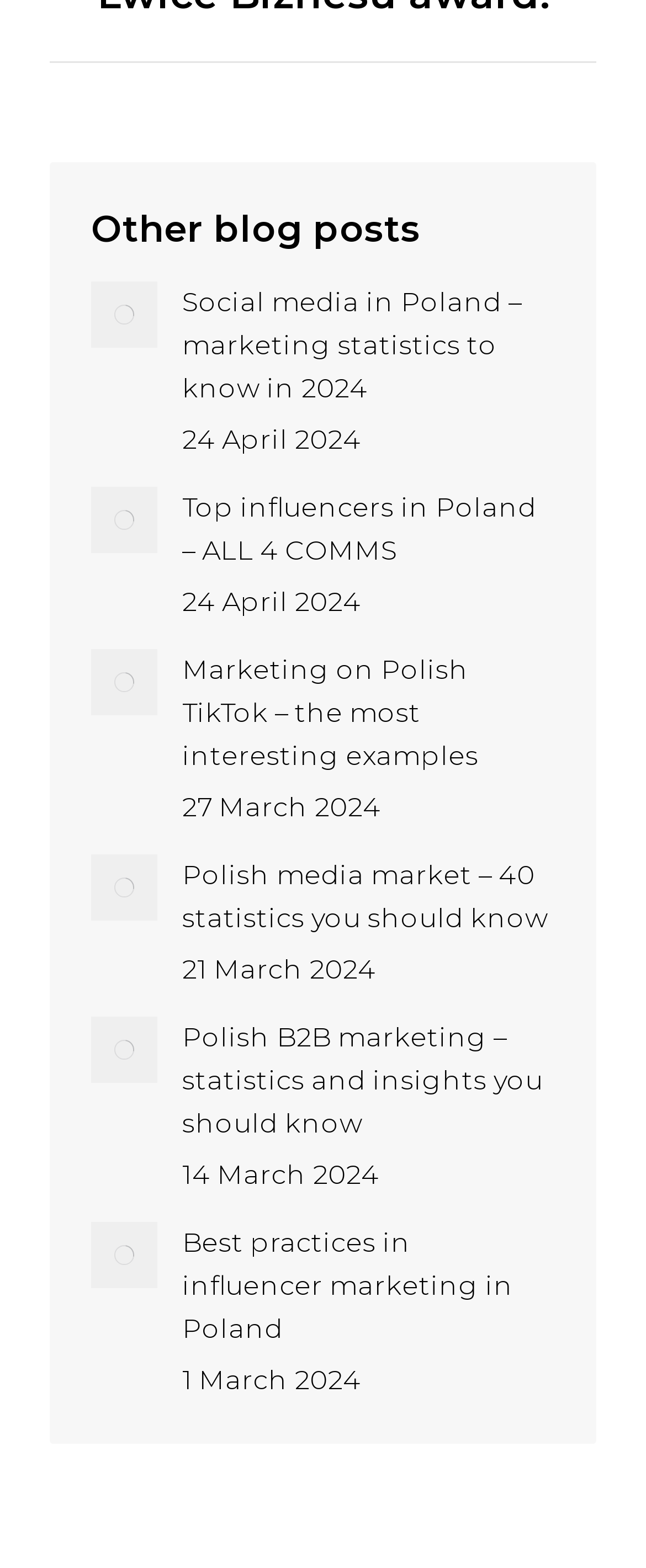Given the following UI element description: "aria-label="Post image"", find the bounding box coordinates in the webpage screenshot.

[0.141, 0.545, 0.244, 0.587]